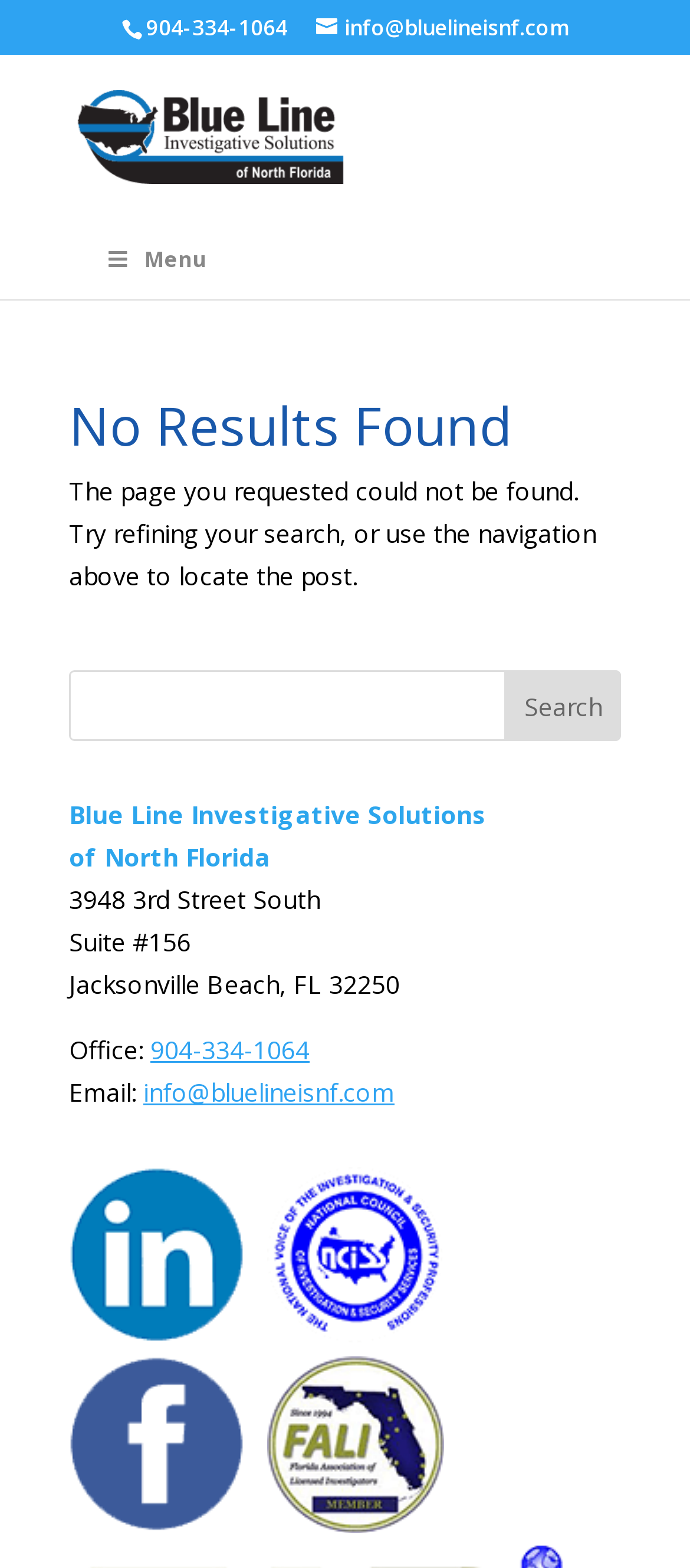What is the phone number of Blue Line IS of North Florida?
Please answer the question with a single word or phrase, referencing the image.

904-334-1064